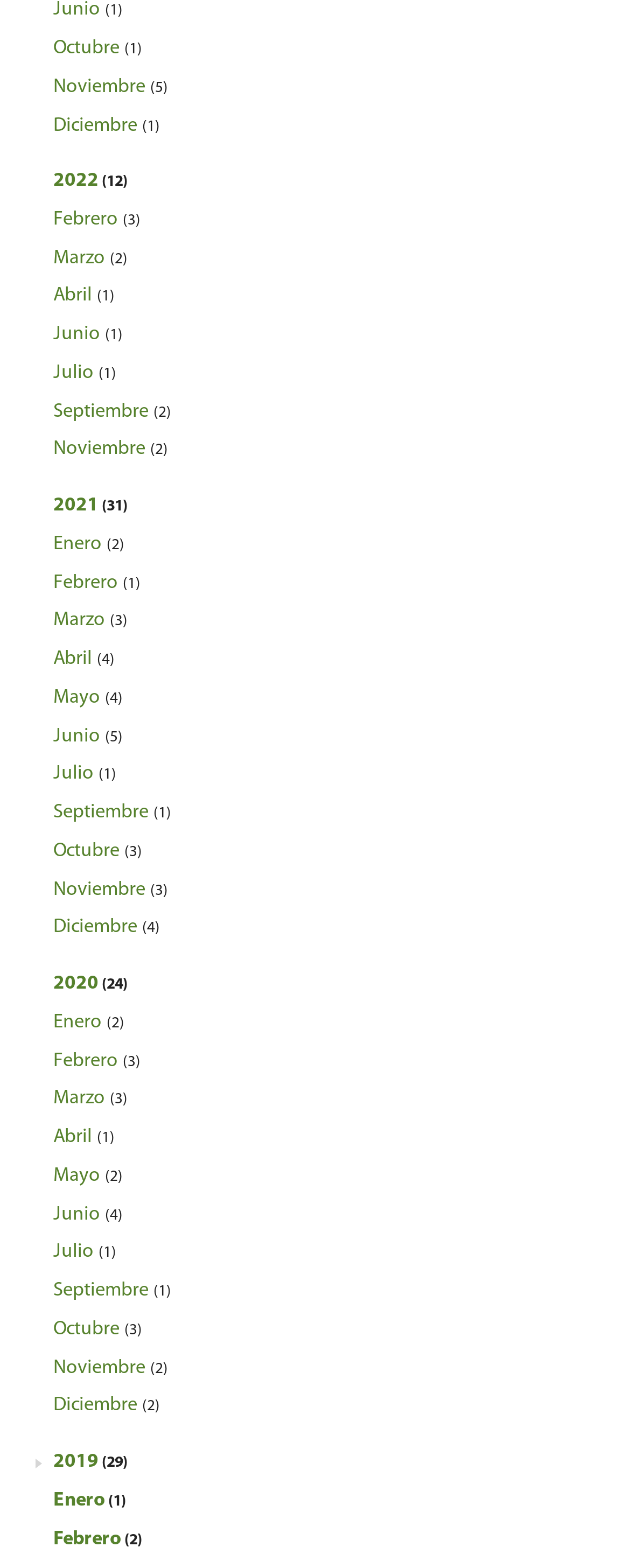Locate the bounding box coordinates of the element that needs to be clicked to carry out the instruction: "Read posts from Enero". The coordinates should be given as four float numbers ranging from 0 to 1, i.e., [left, top, right, bottom].

[0.085, 0.341, 0.198, 0.353]